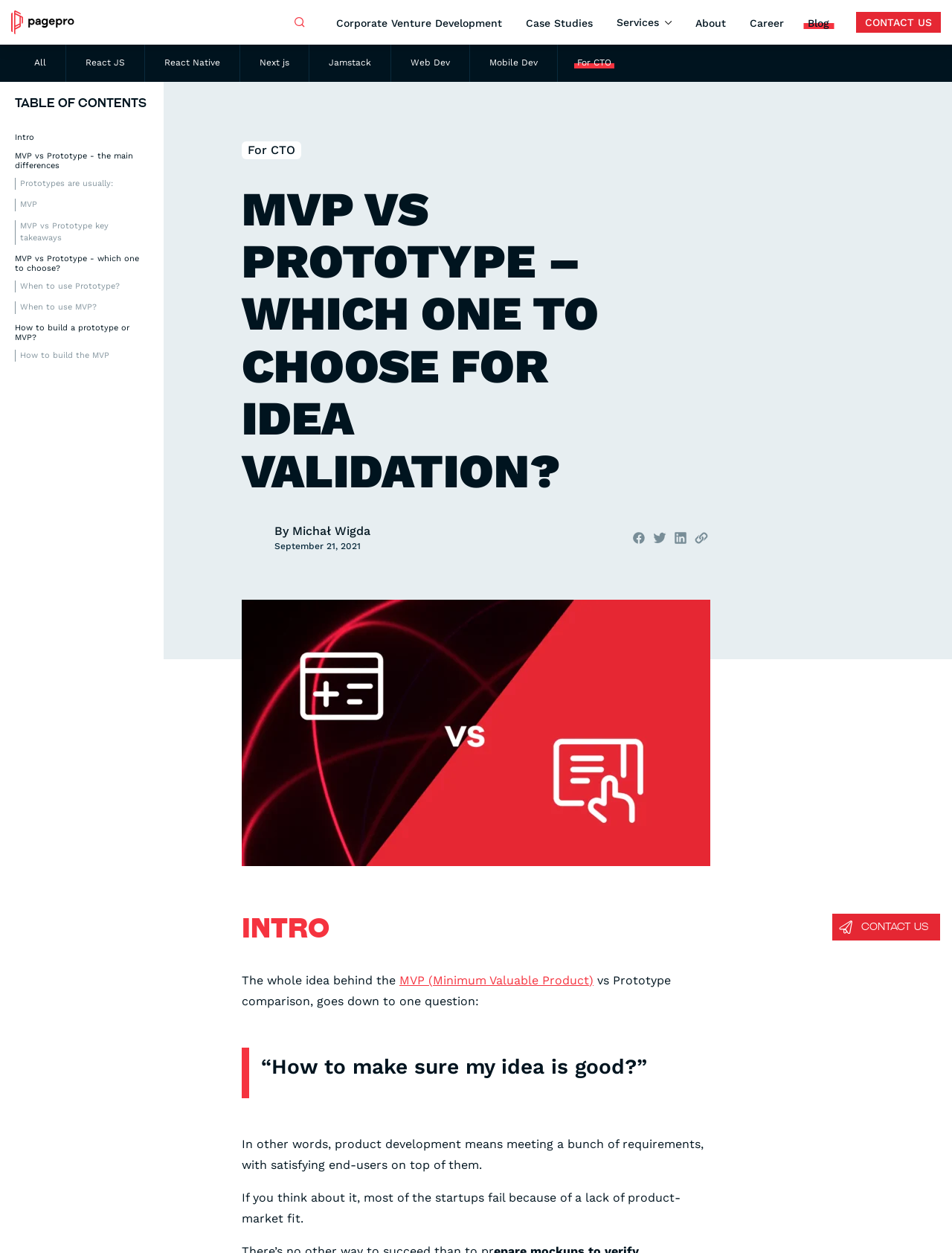Locate the bounding box coordinates of the element you need to click to accomplish the task described by this instruction: "Go to Corporate Venture Development page".

[0.344, 0.01, 0.537, 0.026]